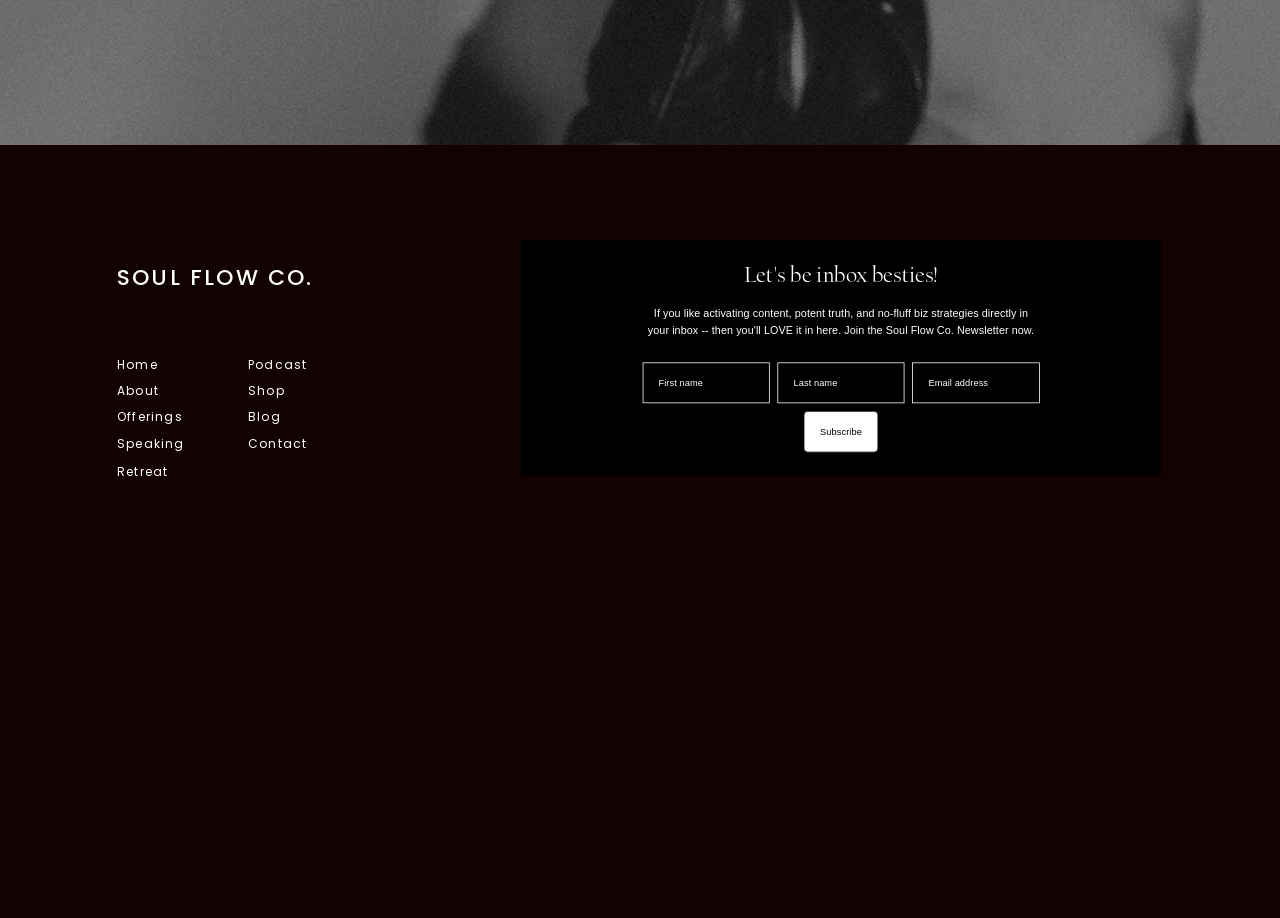Locate the bounding box coordinates of the clickable region necessary to complete the following instruction: "View the 'Retreat' page". Provide the coordinates in the format of four float numbers between 0 and 1, i.e., [left, top, right, bottom].

[0.091, 0.502, 0.16, 0.527]